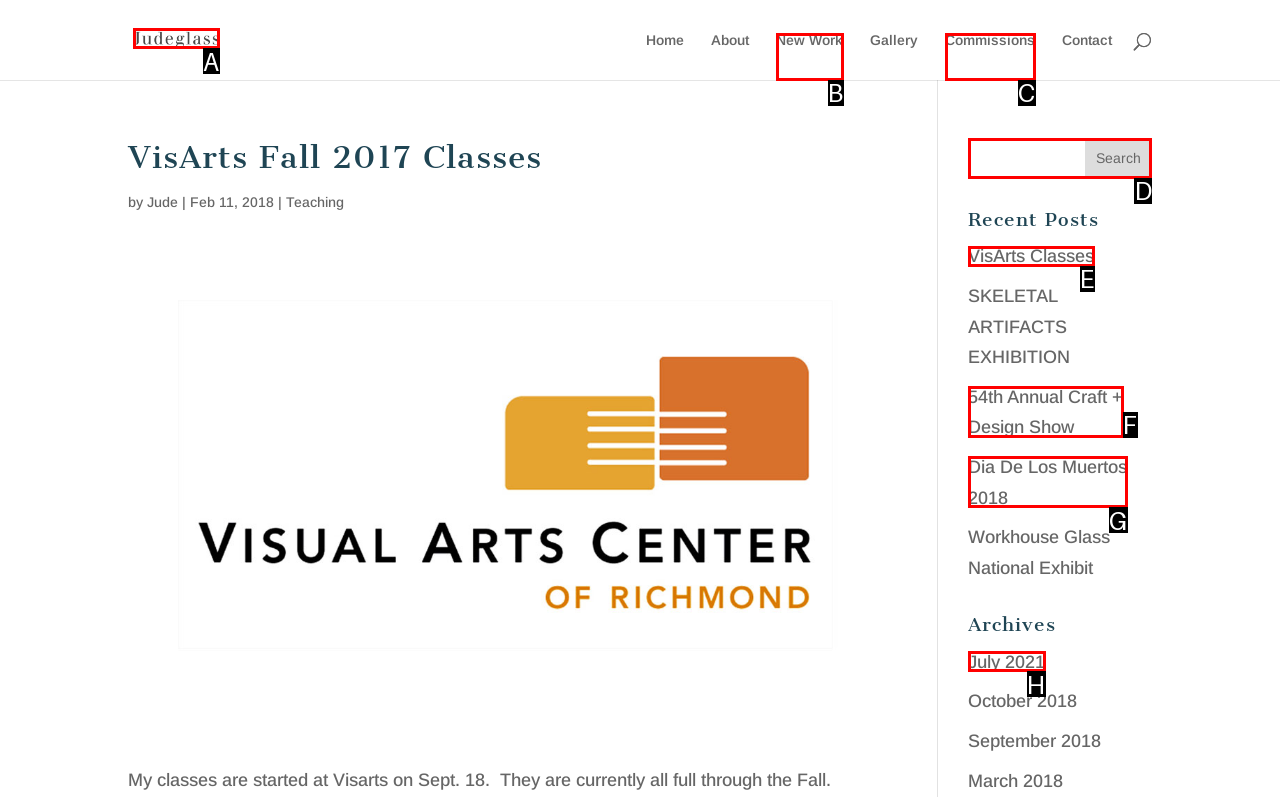Determine which HTML element fits the description: parent_node: page: [1]. Answer with the letter corresponding to the correct choice.

None